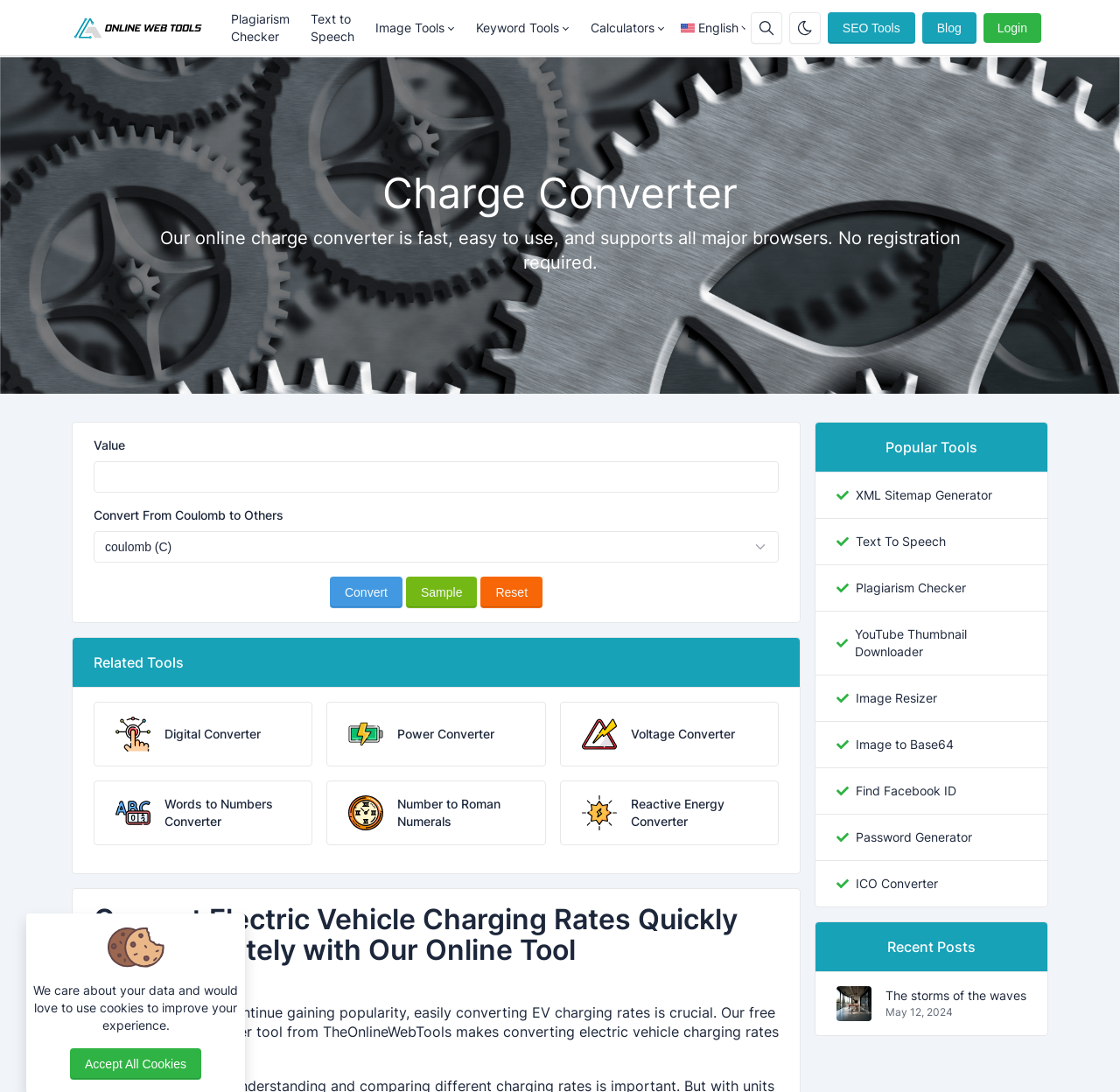What is the name of the online tool provided by TheOnlineWebTools?
Identify the answer in the screenshot and reply with a single word or phrase.

Charge Converter